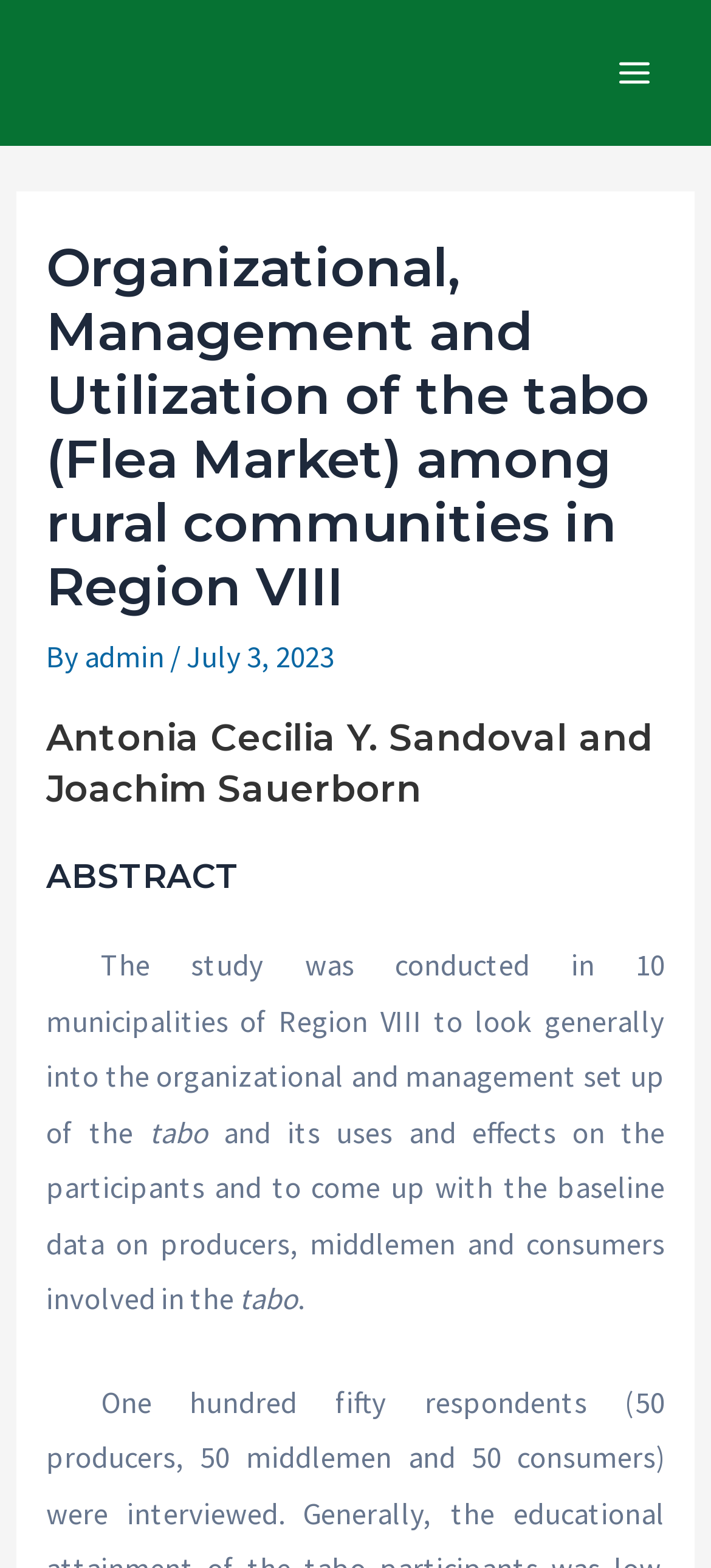What is the term mentioned in the abstract that refers to a flea market?
Answer the question with a single word or phrase, referring to the image.

tabo